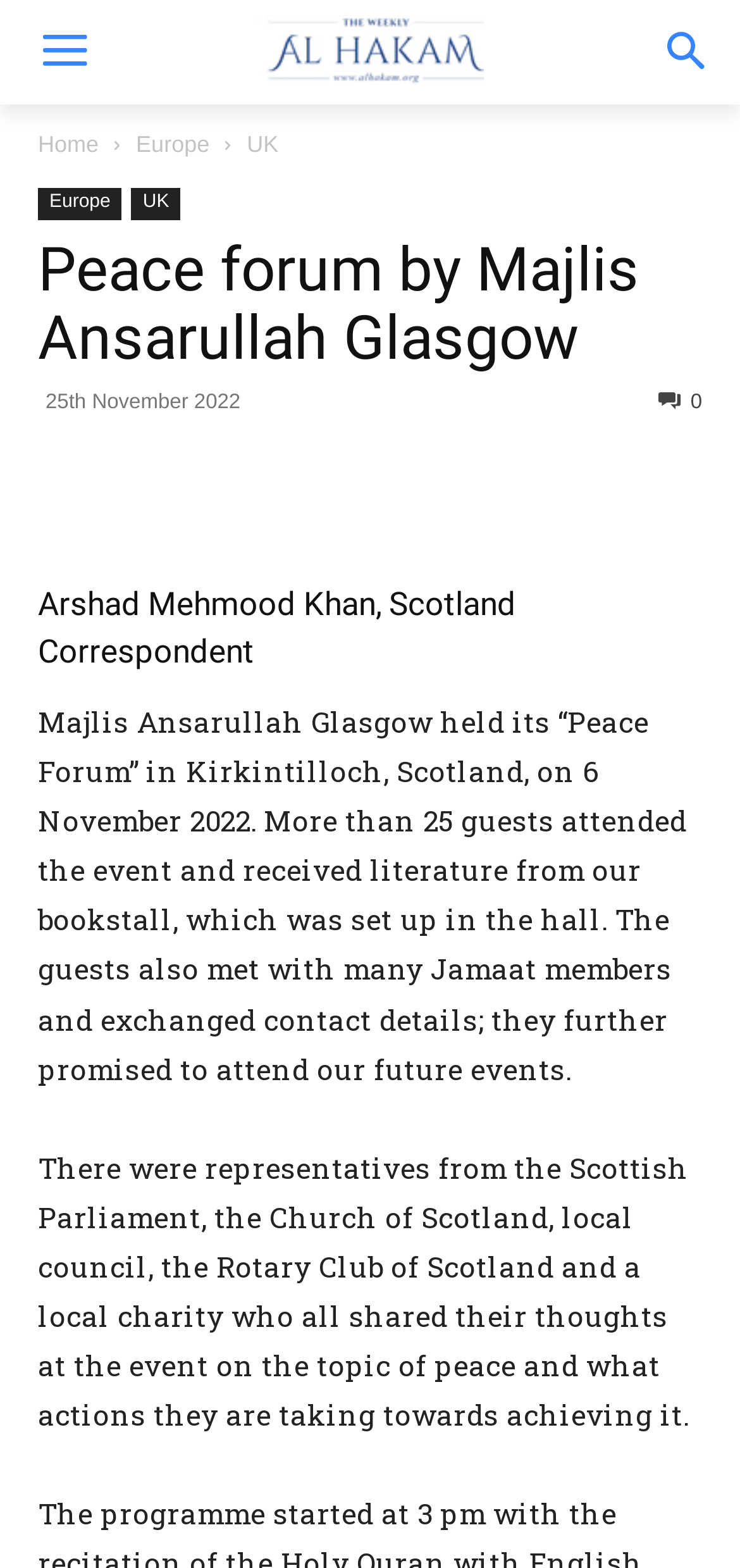From the webpage screenshot, predict the bounding box coordinates (top-left x, top-left y, bottom-right x, bottom-right y) for the UI element described here: Europe

[0.184, 0.084, 0.283, 0.1]